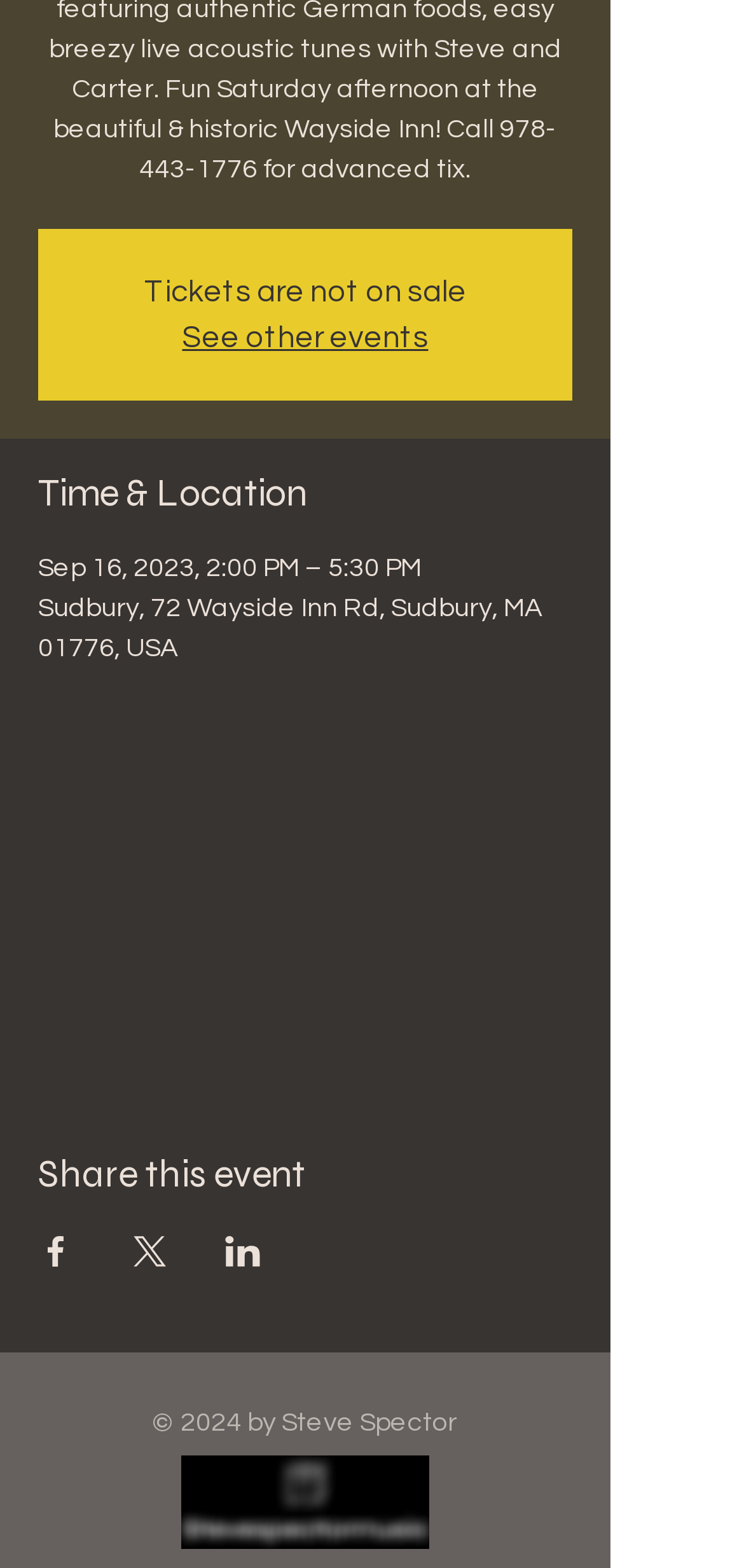Answer the question in one word or a short phrase:
What is the copyright year of this website?

2024